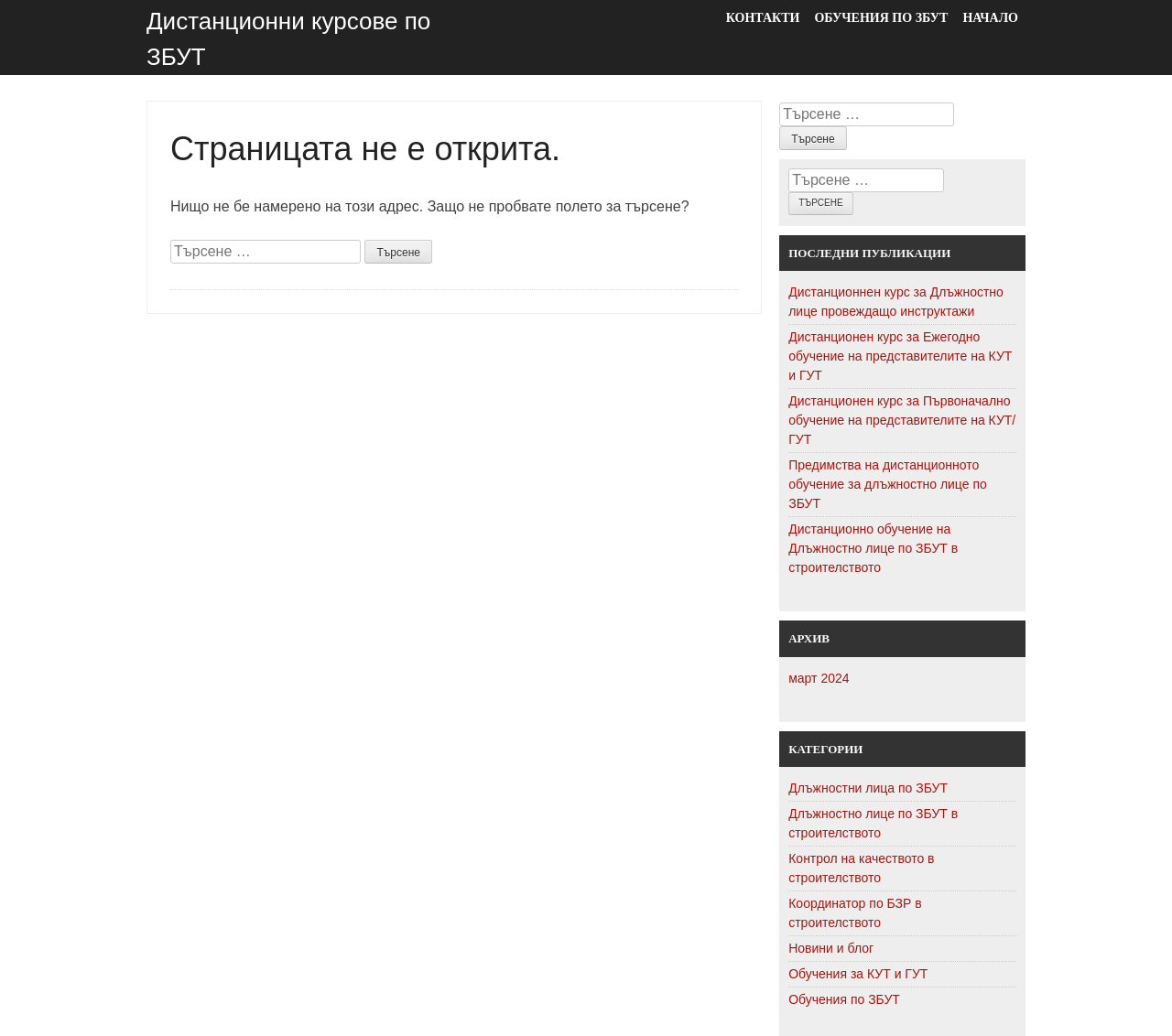What is the purpose of the search box?
From the details in the image, answer the question comprehensively.

The search box is a prominent element on the page, and it is likely used to search for content within the website. The presence of multiple search boxes on the page suggests that the website has a large amount of content and wants to make it easily accessible to users.